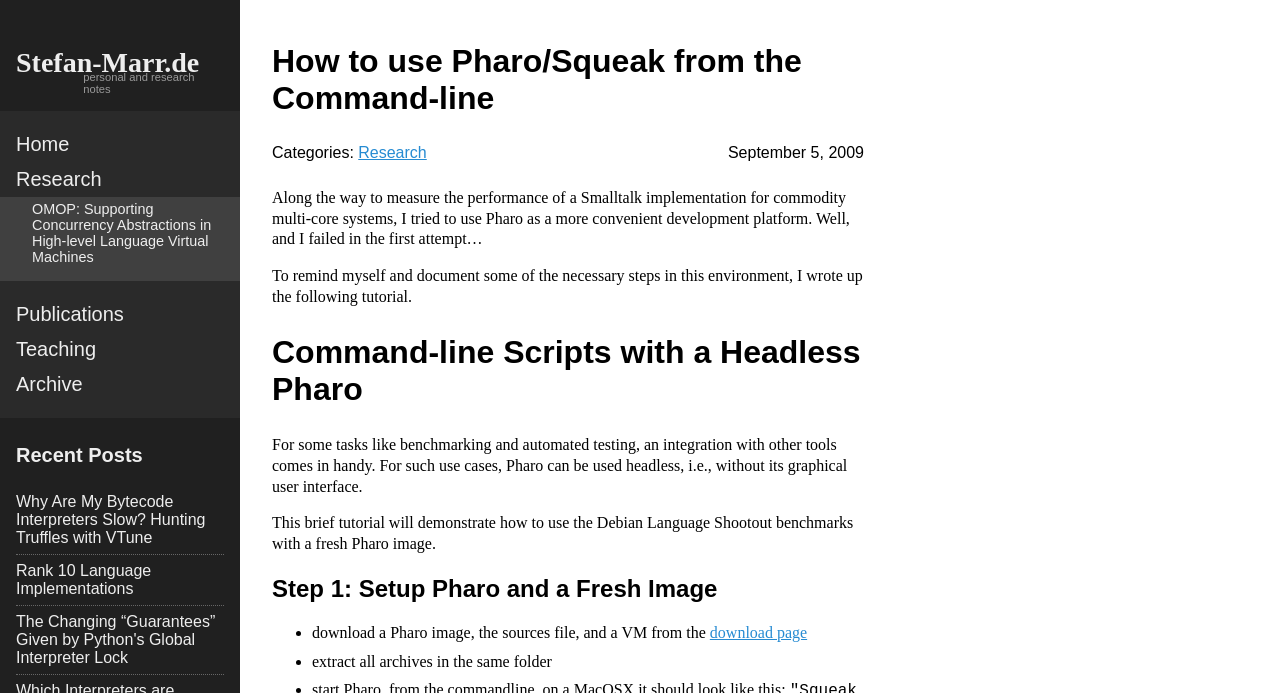Generate a comprehensive description of the contents of the webpage.

The webpage is a personal and research notes website, with the title "Stefan-Marr.de" at the top left corner. Below the title, there is a brief description "personal and research notes". 

On the top right corner, there are several links, including "Home", "Research", "OMOP: Supporting Concurrency Abstractions in High-level Language Virtual Machines", "Publications", "Teaching", and "Archive". 

Below these links, there is a heading "Recent Posts" followed by three links to recent posts, including "Why Are My Bytecode Interpreters Slow? Hunting Truffles with VTune", "Rank 10 Language Implementations", and "The Changing “Guarantees” Given by Python's Global Interpreter Lock".

The main content of the webpage is an article titled "How to use Pharo/Squeak from the Command-line". The article is divided into several sections, including "Categories:", "Command-line Scripts with a Headless Pharo", and "Step 1: Setup Pharo and a Fresh Image". 

In the "Categories:" section, there is a link to "Research". In the "Command-line Scripts with a Headless Pharo" section, there is a brief introduction to using Pharo headless for tasks like benchmarking and automated testing. 

In the "Step 1: Setup Pharo and a Fresh Image" section, there are two bullet points, each with a brief instruction, including downloading a Pharo image, the sources file, and a VM from the download page, and extracting all archives in the same folder.